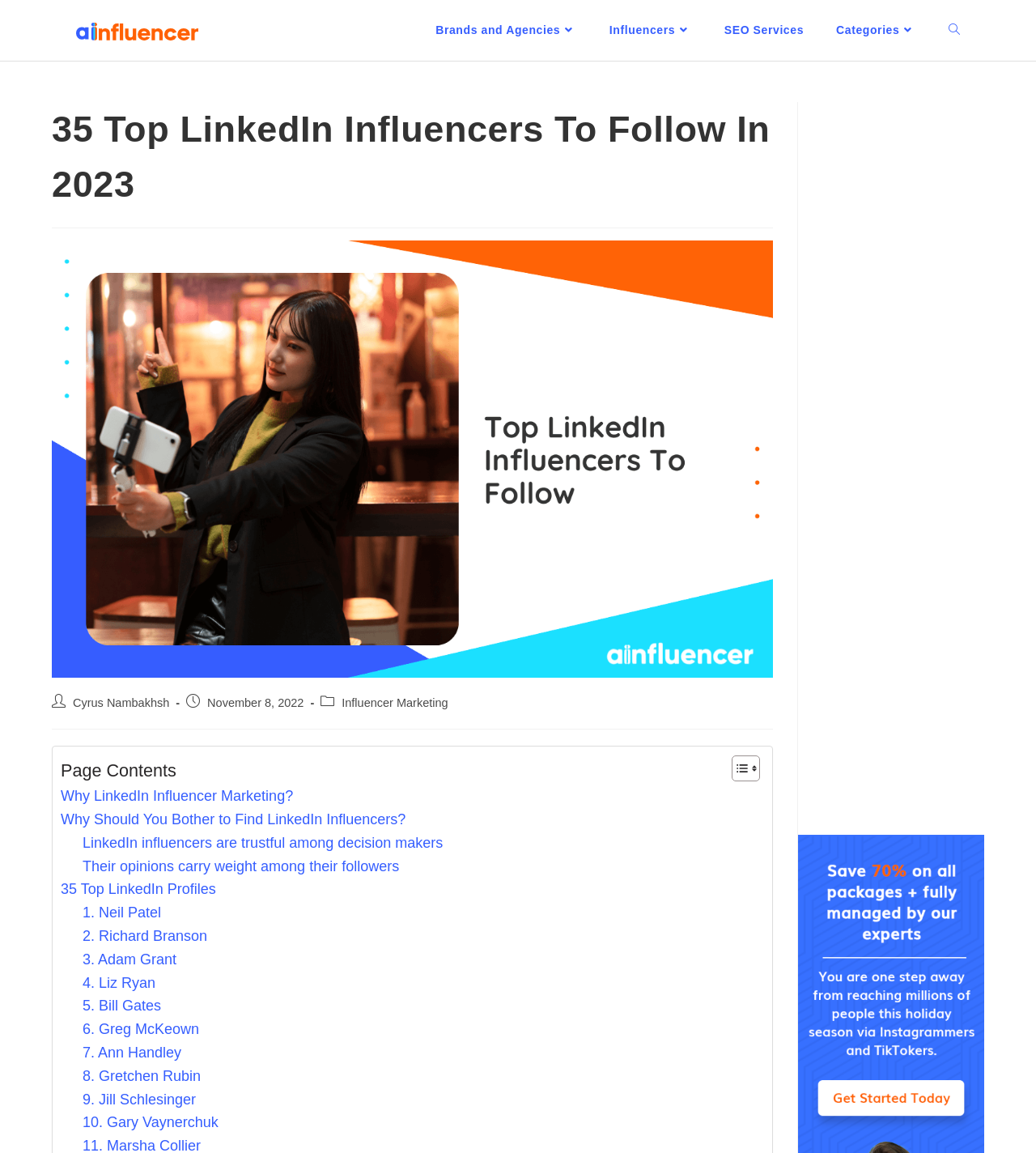Determine the bounding box coordinates for the HTML element mentioned in the following description: "Influencers". The coordinates should be a list of four floats ranging from 0 to 1, represented as [left, top, right, bottom].

[0.573, 0.0, 0.683, 0.053]